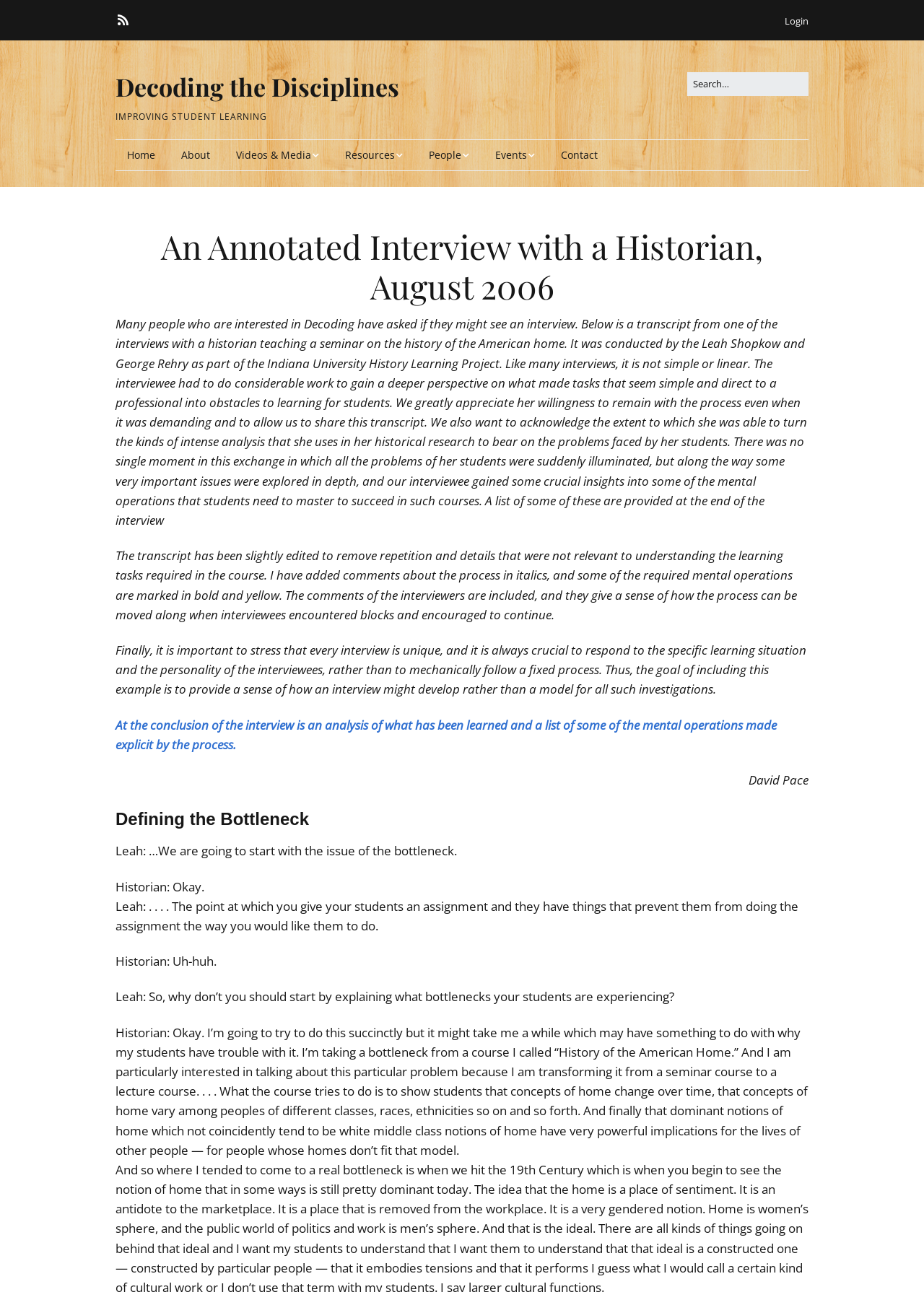Locate the UI element that matches the description About in the webpage screenshot. Return the bounding box coordinates in the format (top-left x, top-left y, bottom-right x, bottom-right y), with values ranging from 0 to 1.

[0.184, 0.108, 0.24, 0.132]